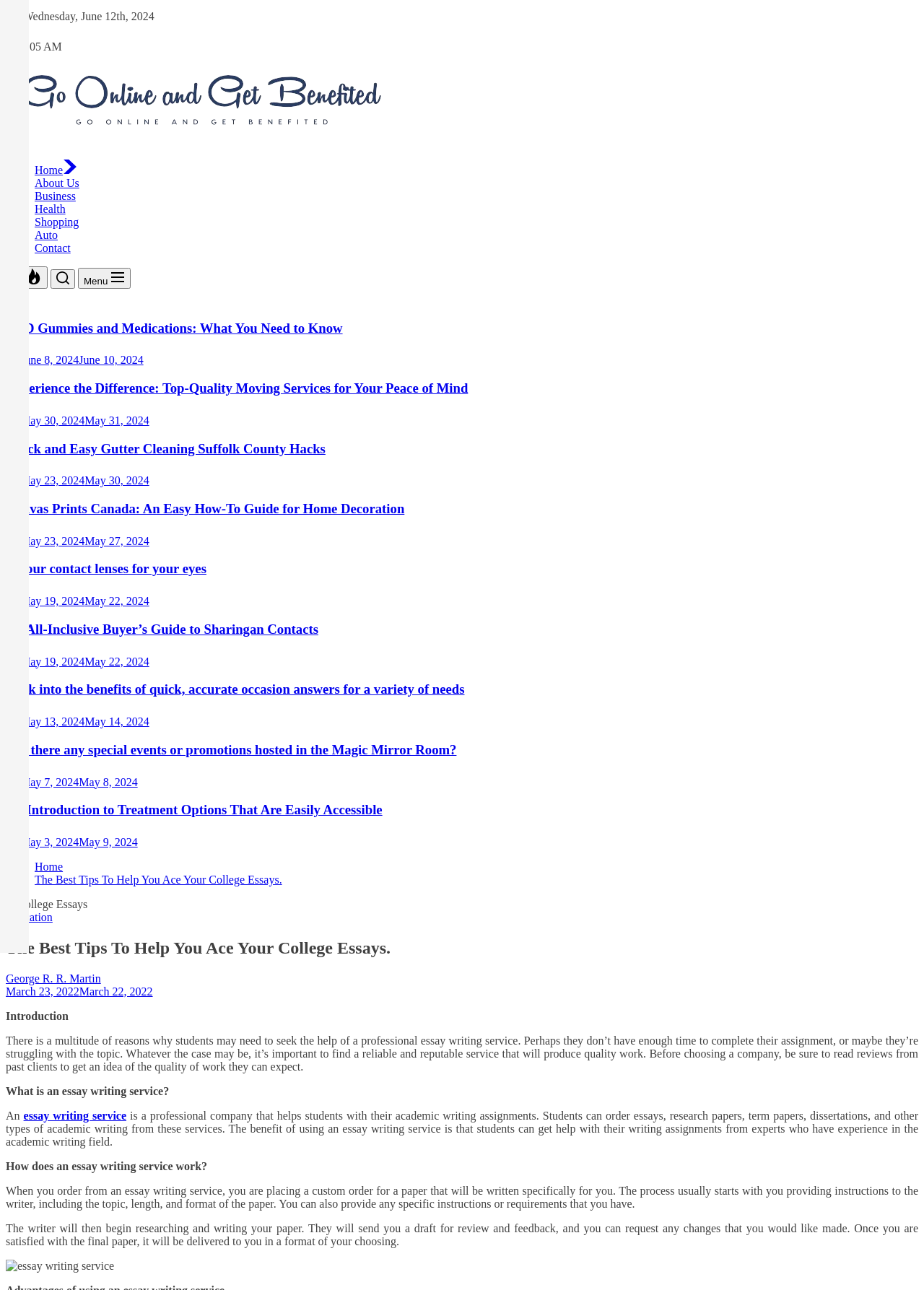Identify the coordinates of the bounding box for the element that must be clicked to accomplish the instruction: "Click the 'About Us' link".

[0.038, 0.137, 0.086, 0.147]